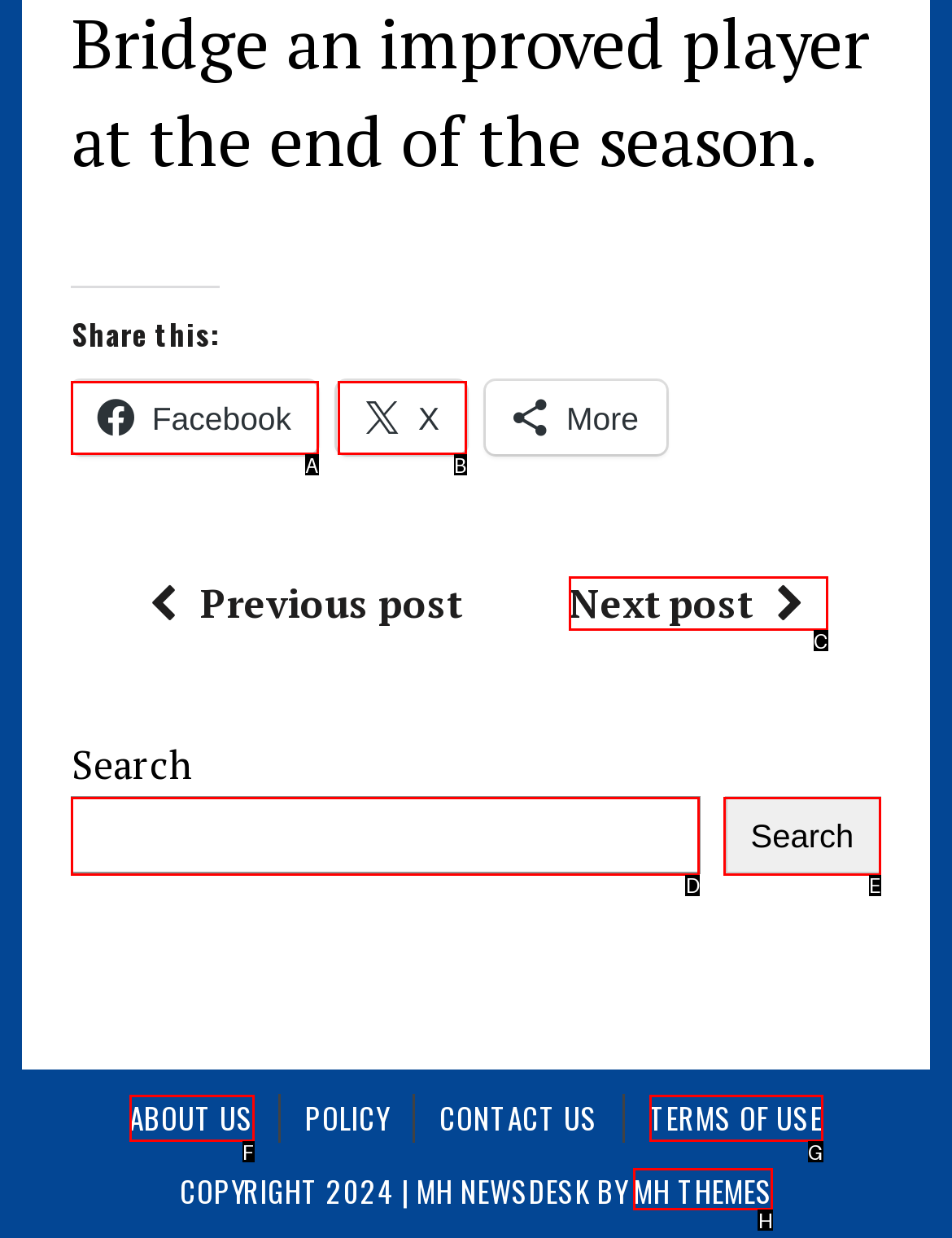Based on the element described as: MH Themes
Find and respond with the letter of the correct UI element.

H